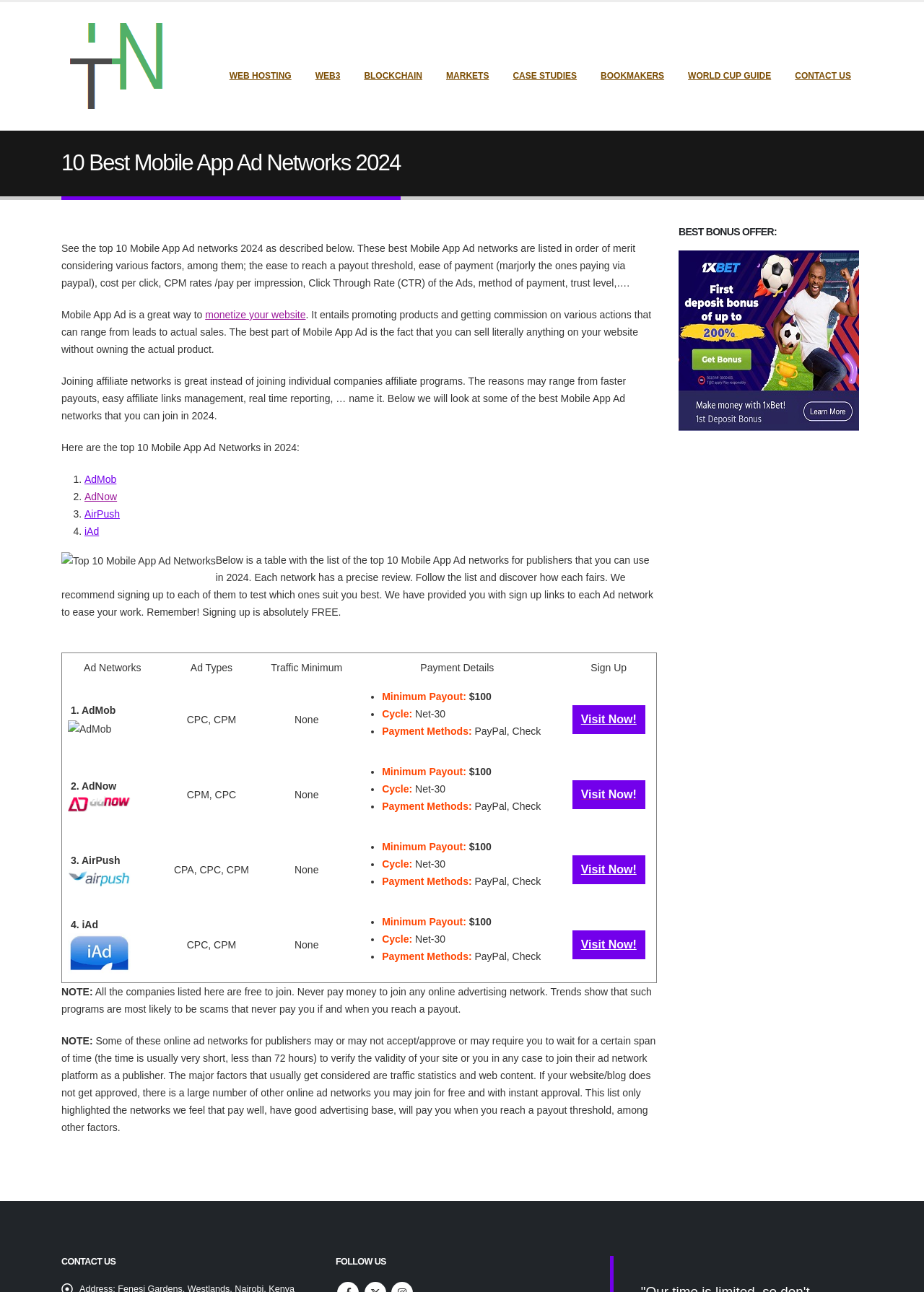Pinpoint the bounding box coordinates of the area that must be clicked to complete this instruction: "Sign up for AdMob".

[0.607, 0.528, 0.711, 0.586]